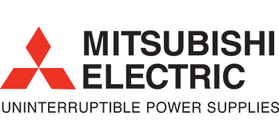Observe the image and answer the following question in detail: What type of solutions does Mitsubishi Electric provide?

The question inquires about the type of solutions offered by Mitsubishi Electric. The caption mentions 'UNINTERRUPTIBLE POWER SUPPLIES' underneath the company's logo, indicating that Mitsubishi Electric provides reliable power solutions, which is a key aspect of their business.